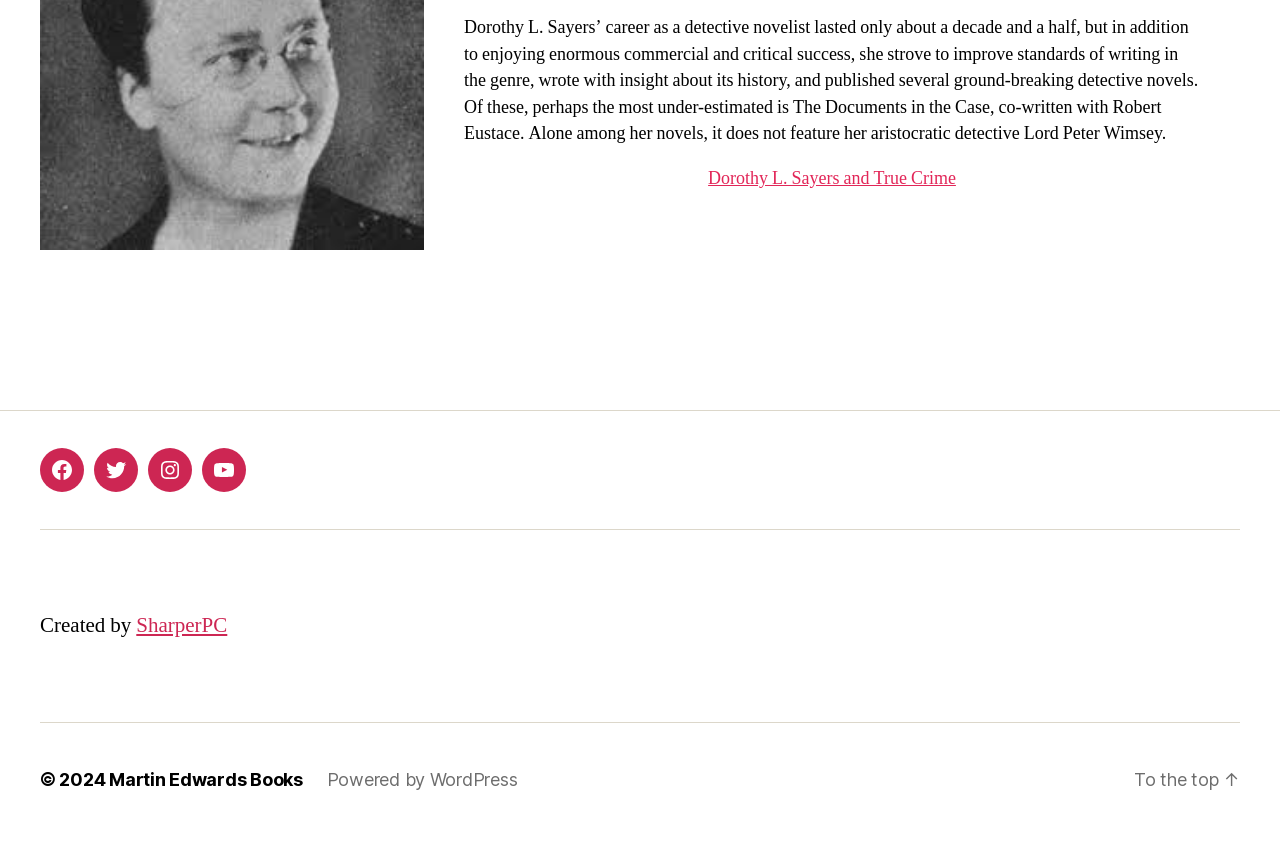Identify the coordinates of the bounding box for the element that must be clicked to accomplish the instruction: "Go to Martin Edwards Books".

[0.085, 0.921, 0.237, 0.946]